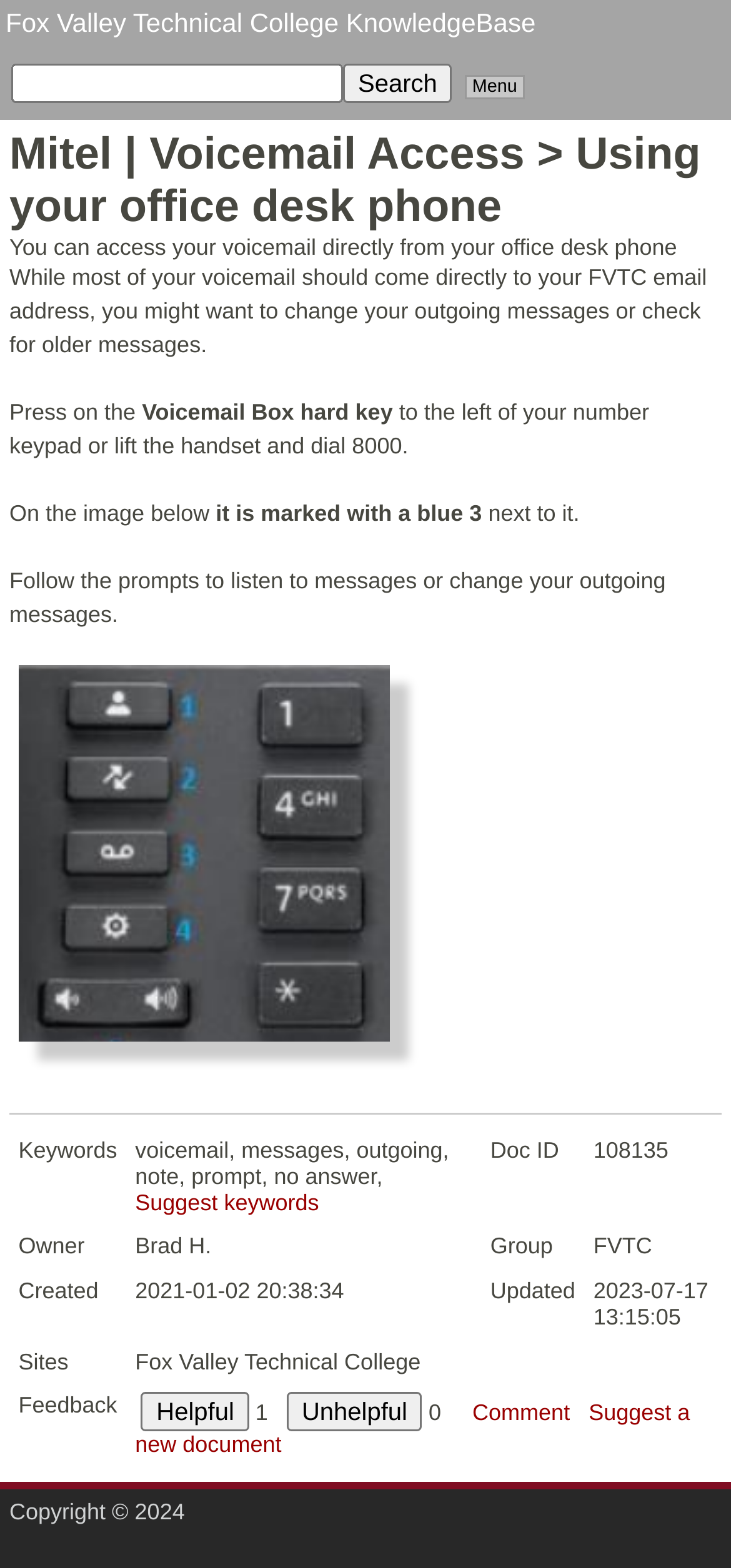Describe every aspect of the webpage in a detailed manner.

The webpage is titled "Fox Valley Technical College KnowledgeBase" and has a prominent heading with the same title at the top. Below the heading, there is a search bar with a textbox and a "Search" button, accompanied by a "Menu" link. 

The main content of the page is an article that provides instructions on how to access voicemail using an office desk phone. The article has a heading "Mitel | Voicemail Access > Using your office desk phone" and several paragraphs of text that explain the process. The text is accompanied by an image of a voicemail button.

Below the article, there is a horizontal separator, followed by a table with several rows of information. The table has columns for "Keywords", "Doc ID", "Owner", "Group", "Created", "Updated", "Sites", and "Feedback". Each row contains relevant information, including links to suggest keywords and provide feedback.

At the bottom of the page, there is a copyright notice that reads "Copyright © 2024".